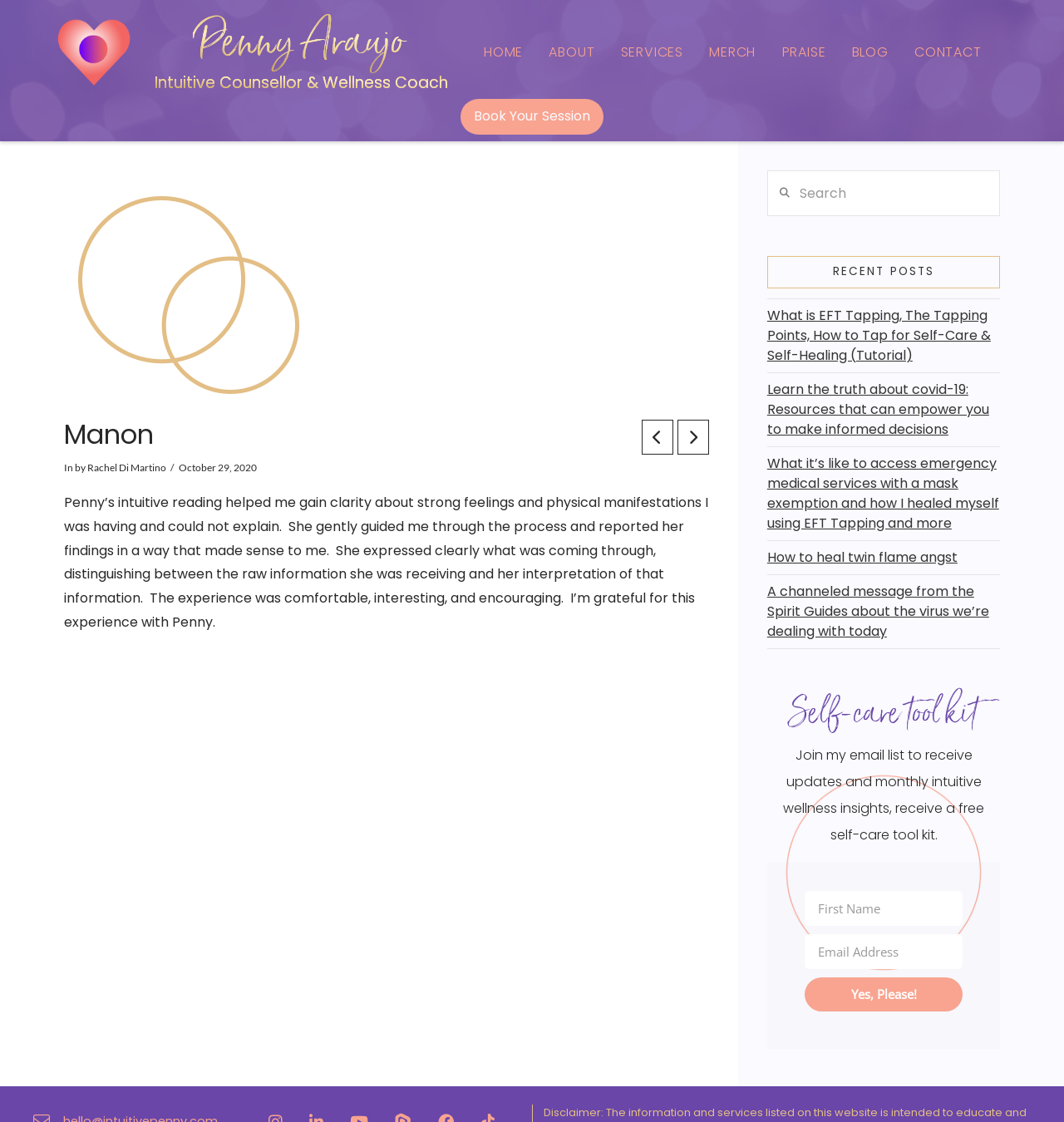Identify the bounding box coordinates of the part that should be clicked to carry out this instruction: "Click the 'HOME' link".

[0.442, 0.029, 0.504, 0.065]